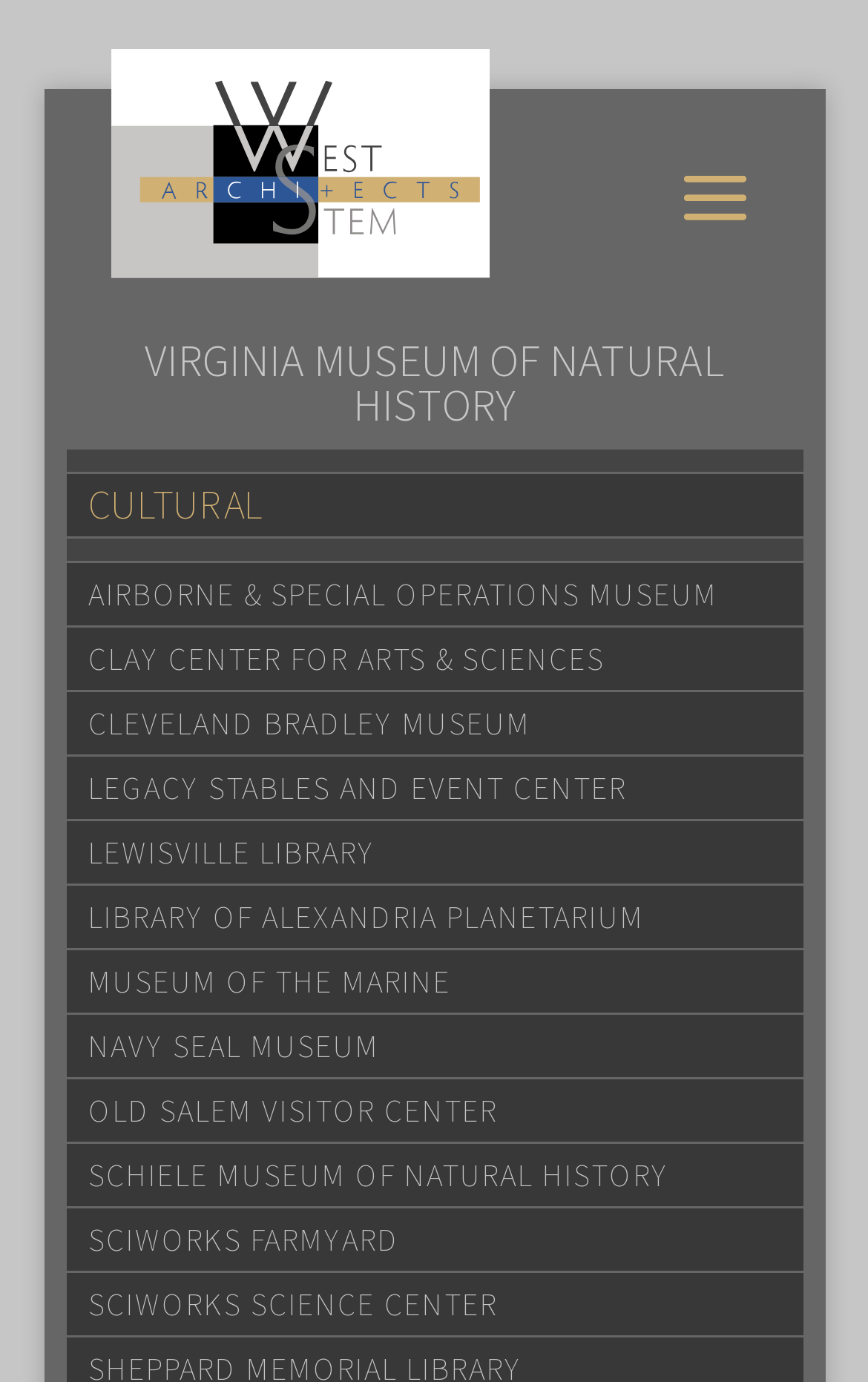Locate the bounding box coordinates of the area to click to fulfill this instruction: "Visit AIRBORNE & SPECIAL OPERATIONS MUSEUM". The bounding box should be presented as four float numbers between 0 and 1, in the order [left, top, right, bottom].

[0.076, 0.406, 0.924, 0.454]